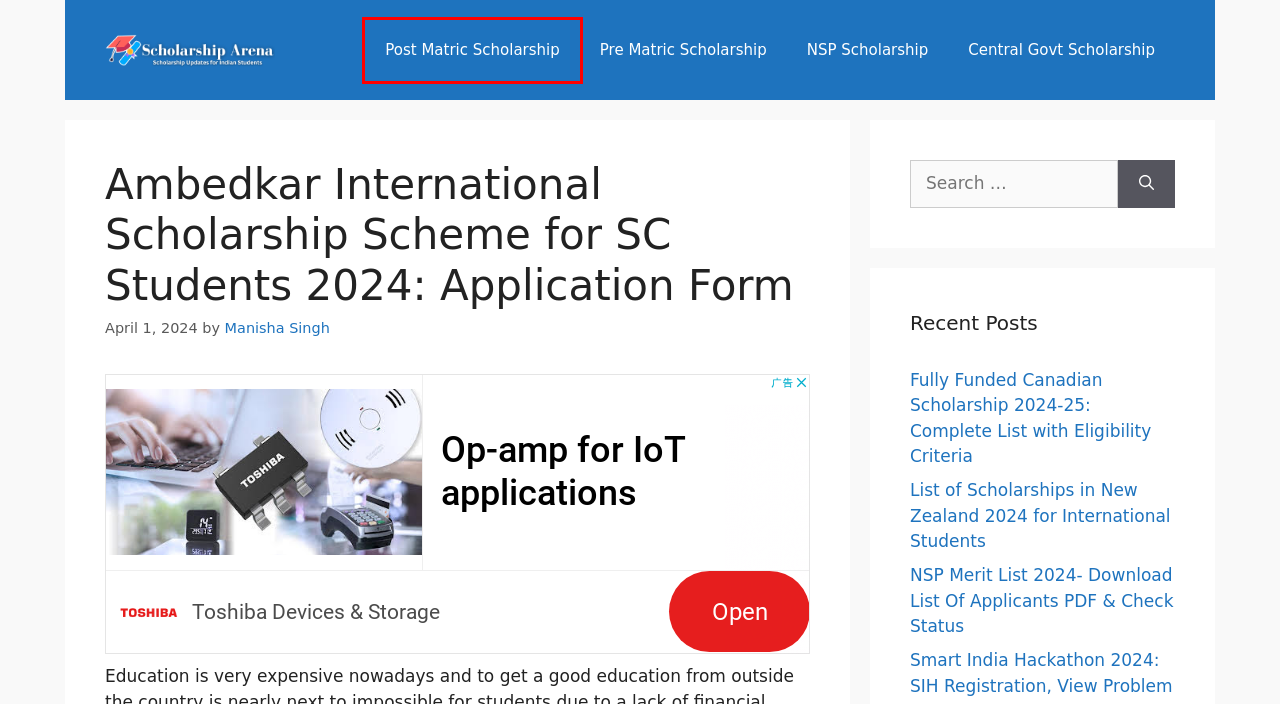You have a screenshot of a webpage, and a red bounding box highlights an element. Select the webpage description that best fits the new page after clicking the element within the bounding box. Options are:
A. List of Scholarships in New Zealand 2024 for International Students
B. Scholarship Arena - Find Scholarship for Students
C. Post Matric Scholarship Archives - Scholarship Arena
D. NSP Scholarship Archives - Scholarship Arena
E. Manisha Singh, Author at Scholarship Arena
F. Fully Funded Canadian Scholarship 2024-25: Complete List
G. Central Govt Scholarship Archives - Scholarship Arena
H. NSP Merit List 2024- Download List Of Applicants PDF

C